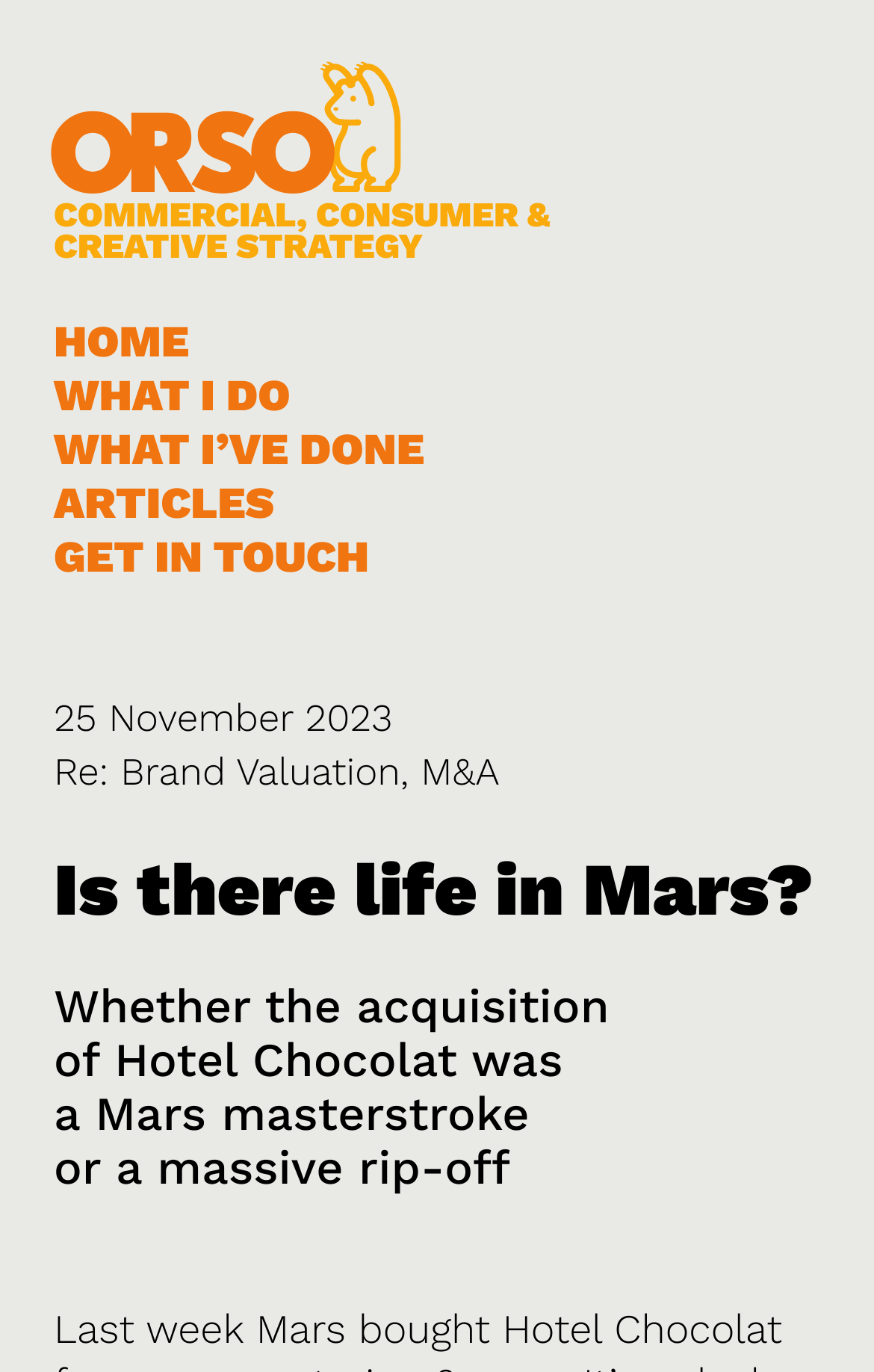Please provide a comprehensive answer to the question below using the information from the image: What is the name of the consultancy?

The name of the consultancy can be found in the top-left corner of the webpage, where the logo is located, and it is written as 'Orso'.